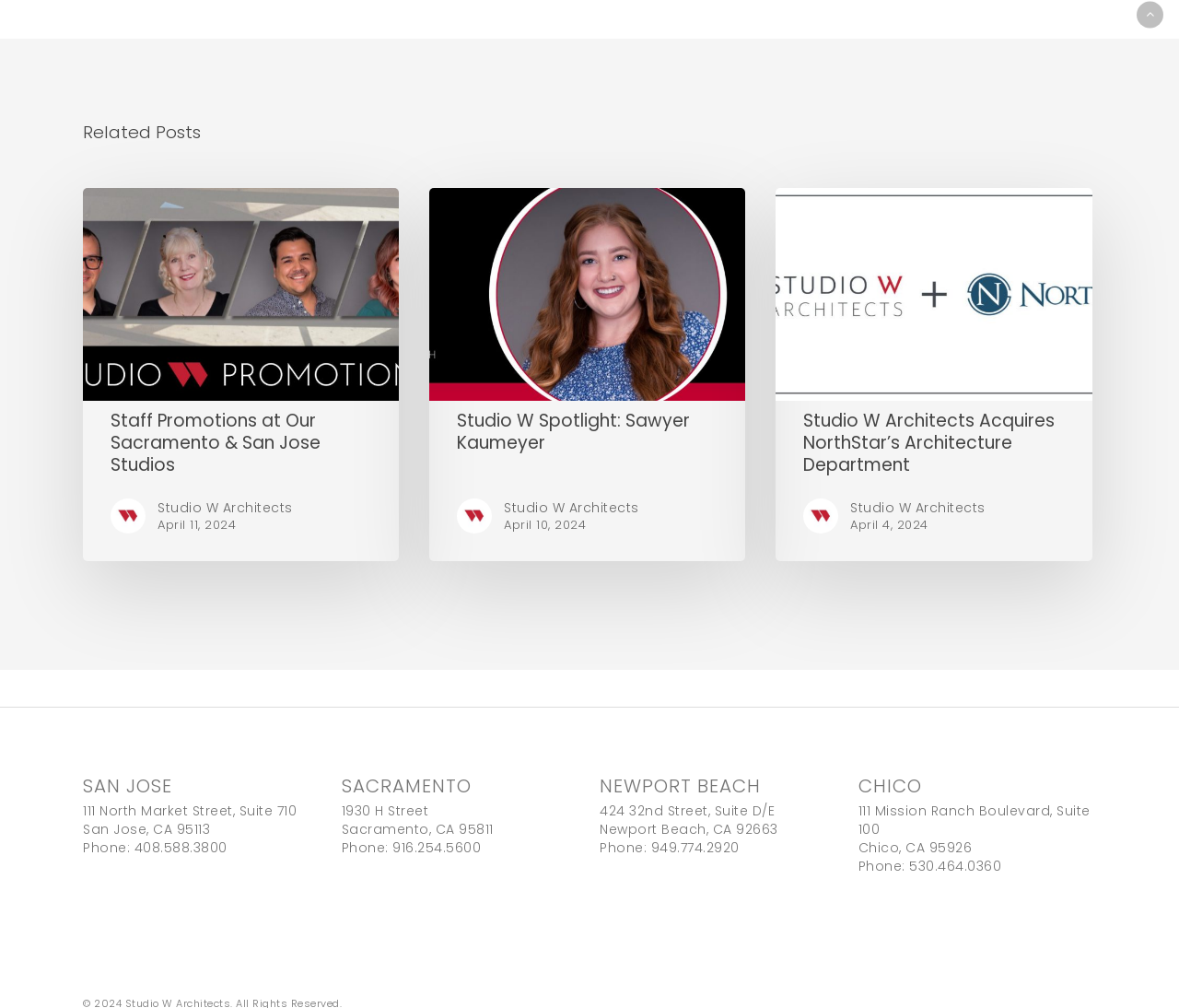Please find the bounding box coordinates of the section that needs to be clicked to achieve this instruction: "Get contact information for SAN JOSE office".

[0.07, 0.77, 0.272, 0.789]